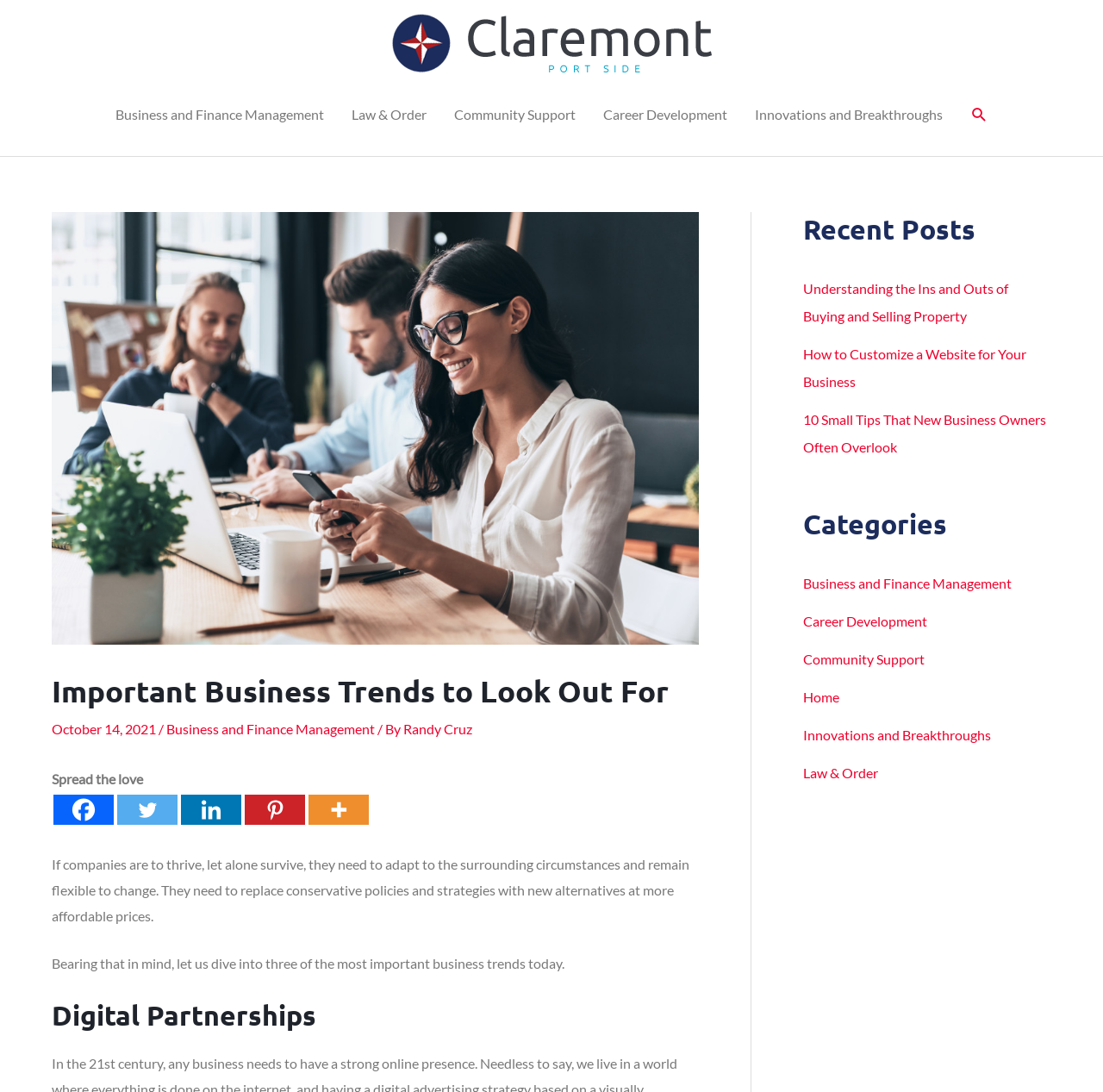Locate the bounding box of the UI element based on this description: "Home". Provide four float numbers between 0 and 1 as [left, top, right, bottom].

[0.728, 0.63, 0.761, 0.645]